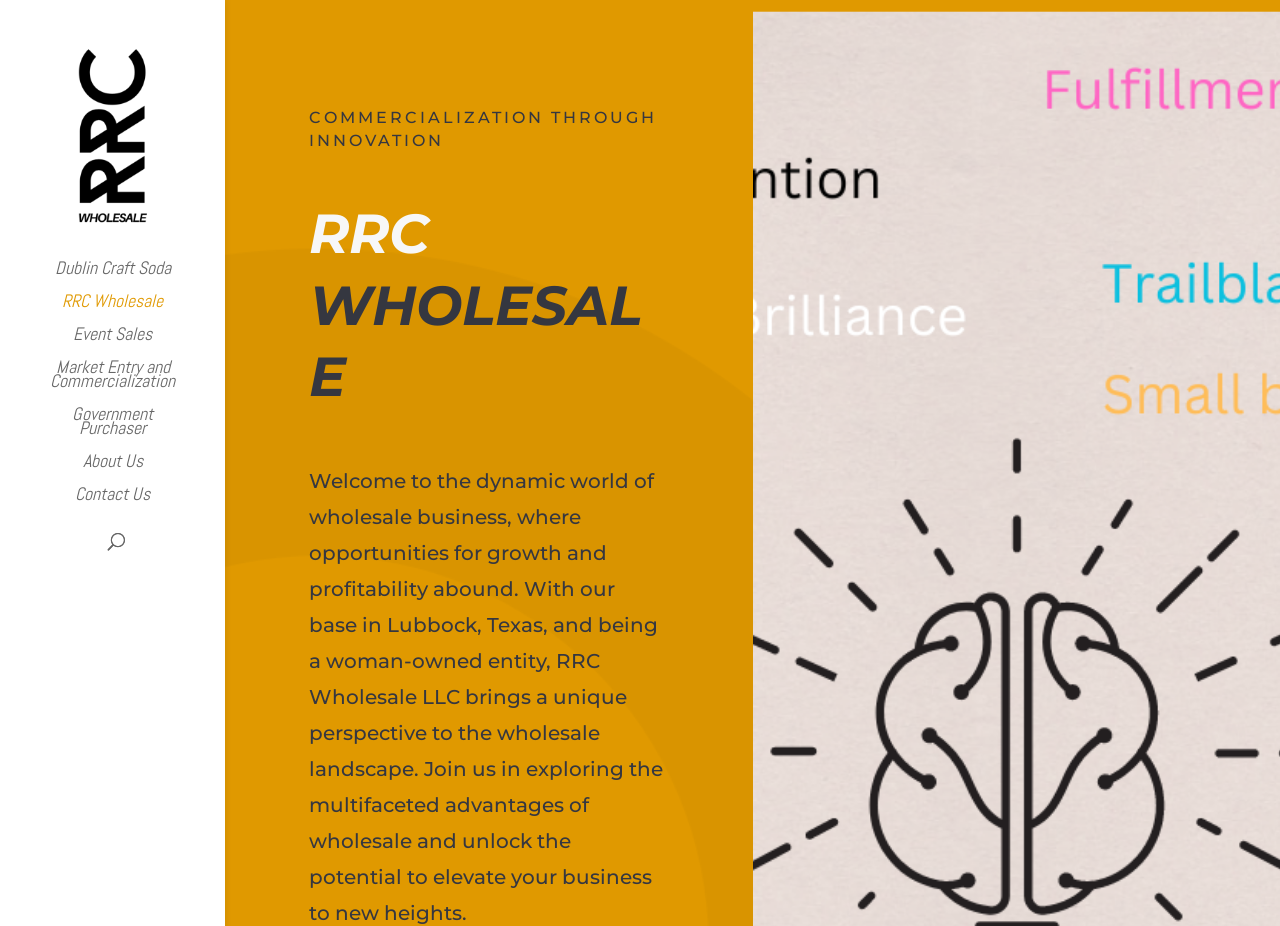What is the purpose of the search box?
From the image, provide a succinct answer in one word or a short phrase.

To search for products or services